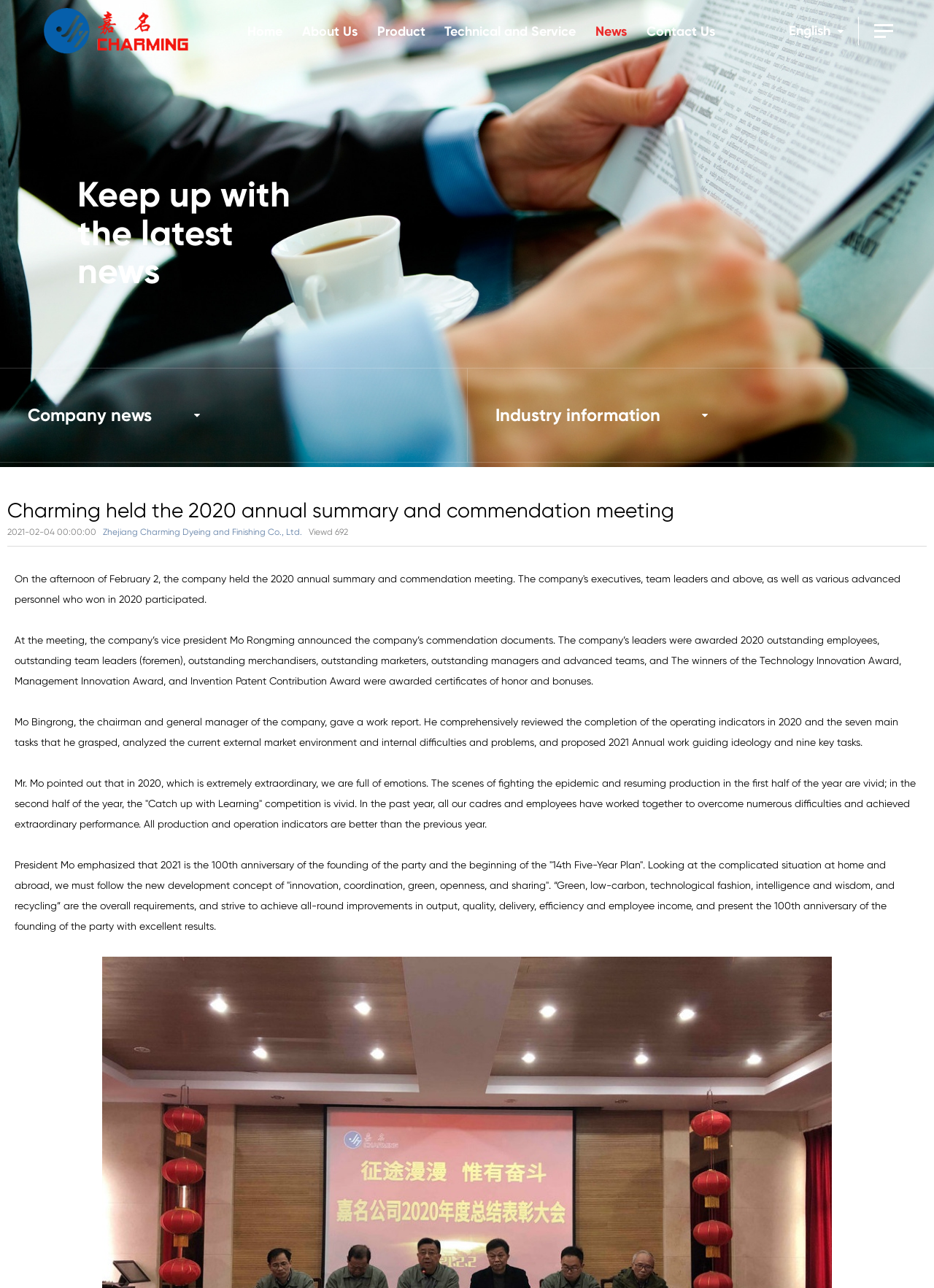Find the bounding box coordinates of the element I should click to carry out the following instruction: "View Company news".

[0.0, 0.286, 0.5, 0.359]